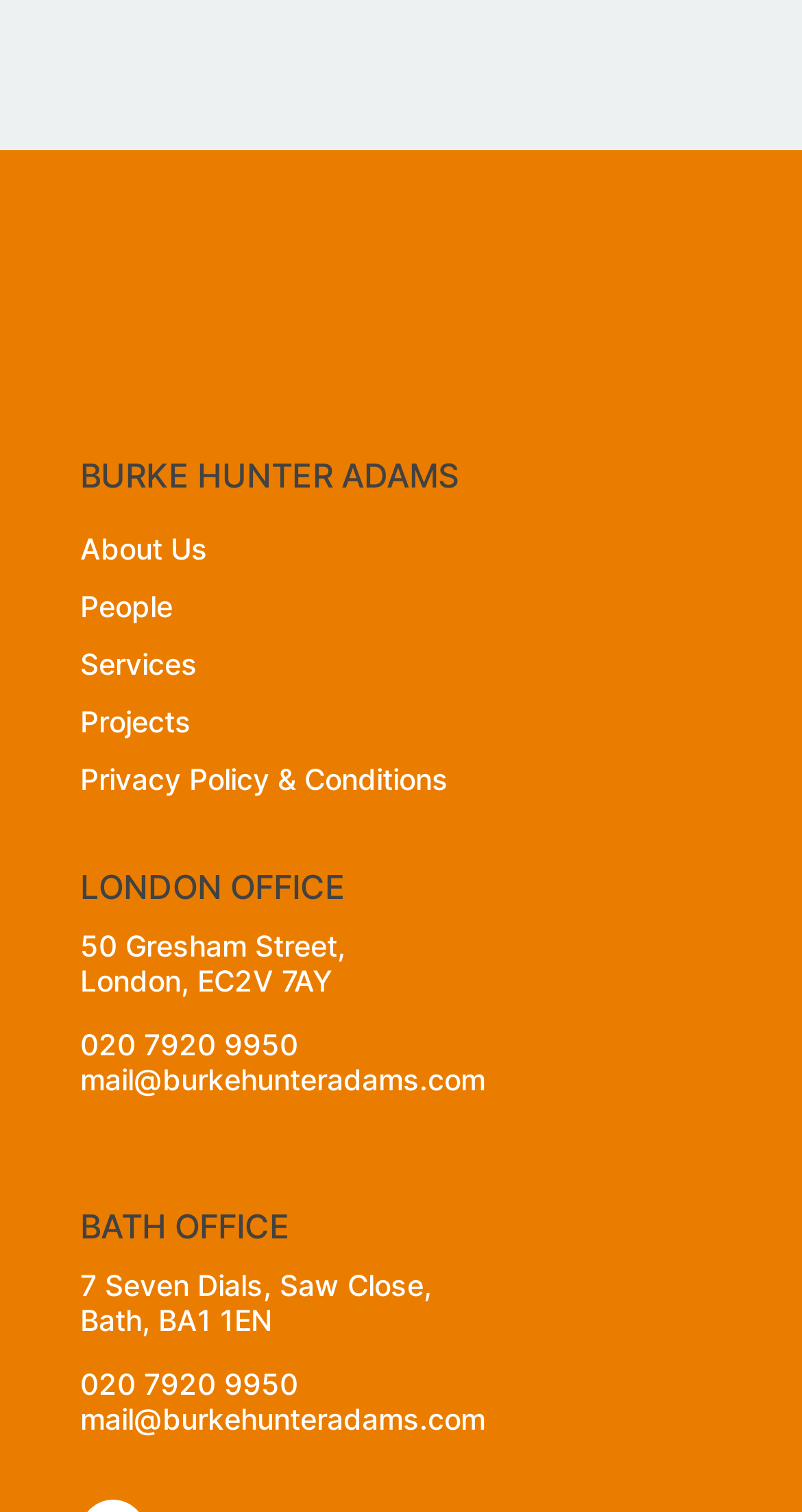What is the address of the London office?
From the screenshot, provide a brief answer in one word or phrase.

50 Gresham Street, London, EC2V 7AY